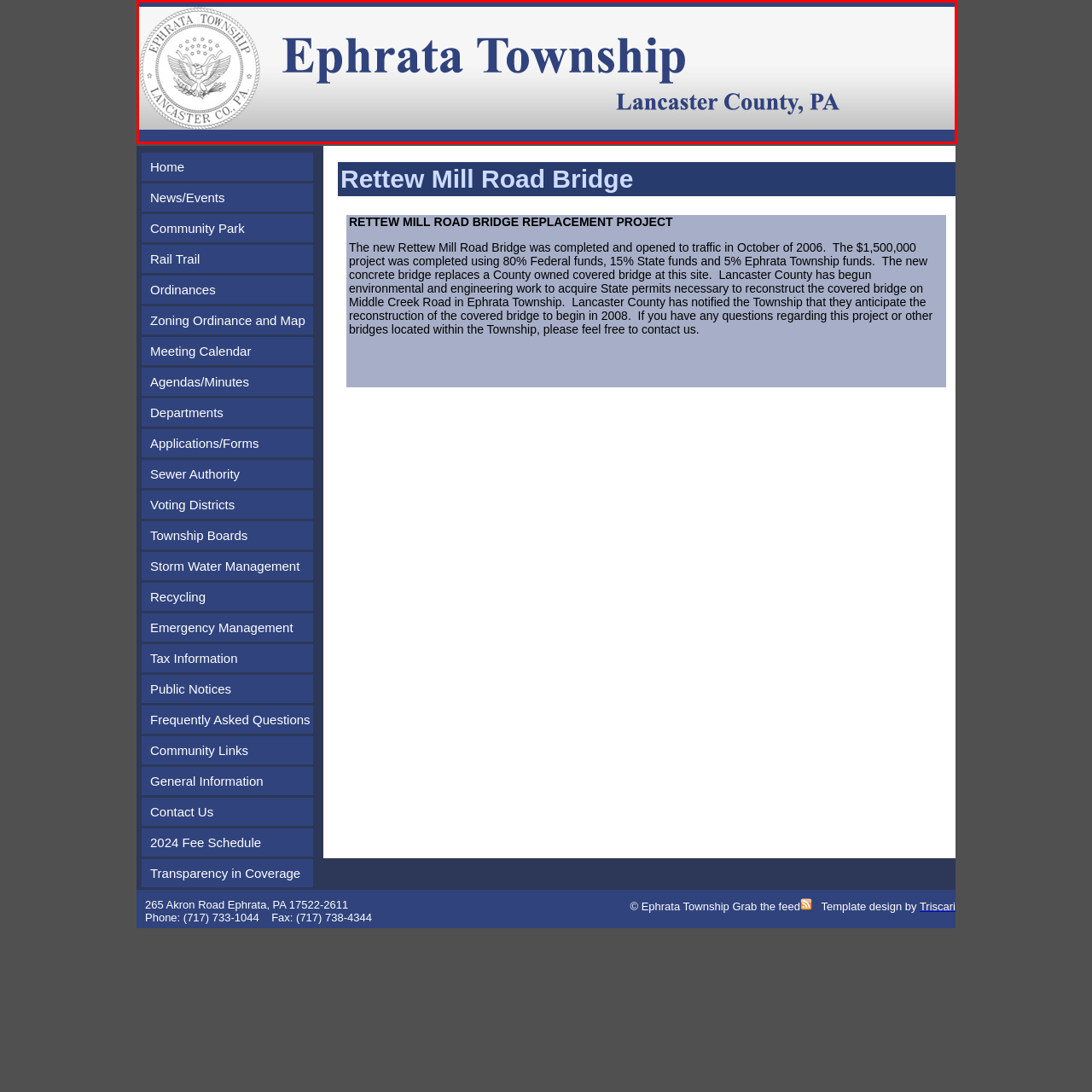Pay special attention to the segment of the image inside the red box and offer a detailed answer to the question that follows, based on what you see: What is the purpose of this header?

The caption suggests that this header is likely used on the township's official webpage, serving as a welcoming introduction to residents and visitors seeking information about local services, news, and events, implying that its purpose is to provide a welcoming introduction.